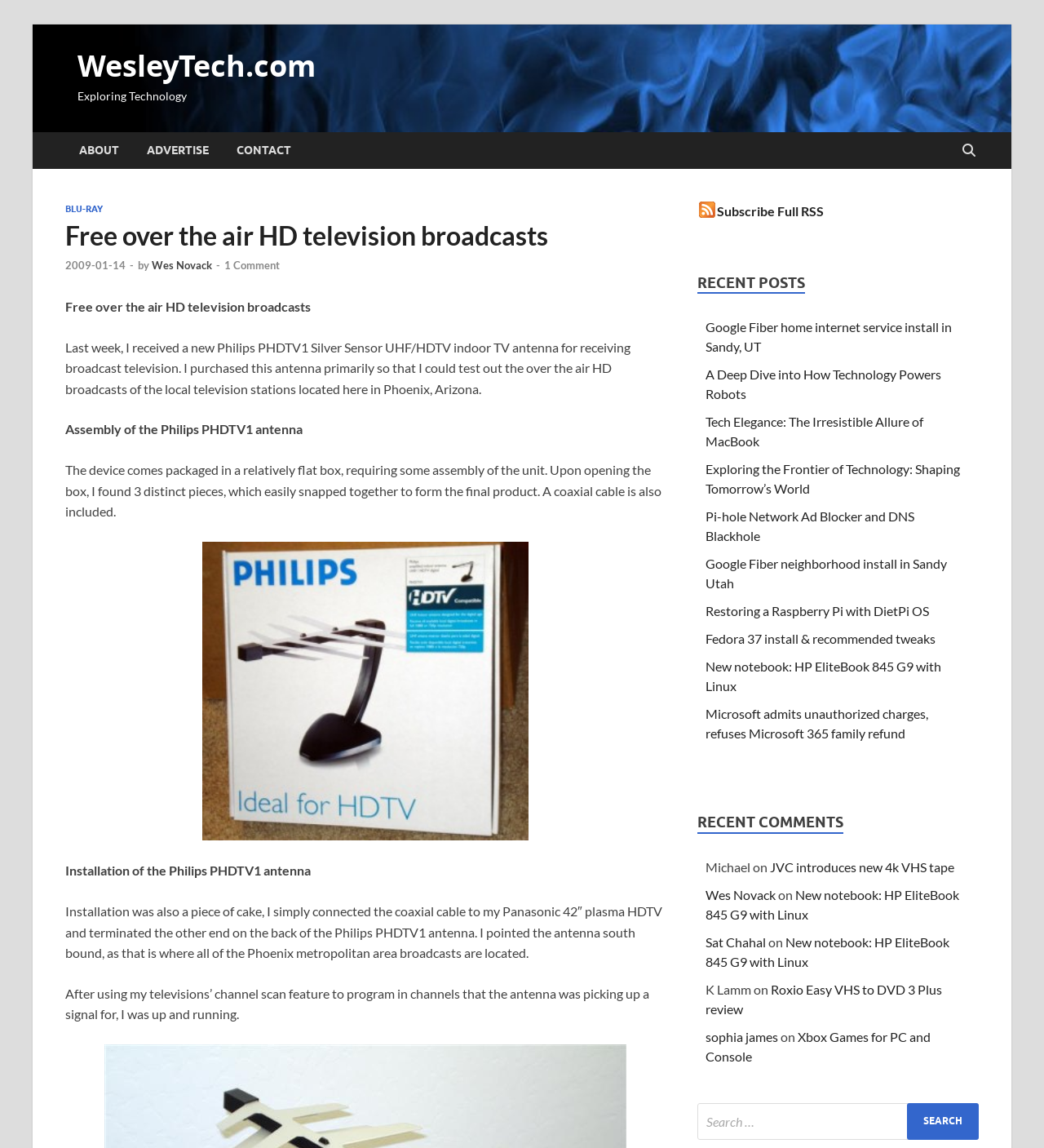Offer an extensive depiction of the webpage and its key elements.

This webpage is about technology and features a blog post about receiving free over-the-air HD television broadcasts. At the top, there is a header section with links to "ABOUT", "ADVERTISE", and "CONTACT" on the left, and a search bar on the right. Below the header, there is a main content section with a title "Free over the air HD television broadcasts" and a date "2009-01-14". The article is written by "Wes Novack" and has one comment.

The article discusses the author's experience with a Philips PHDTV1 Silver Sensor UHF/HDTV indoor TV antenna, including its assembly and installation. There is an image of the antenna in the middle of the article. The text is divided into sections, including "Assembly of the Philips PHDTV1 antenna" and "Installation of the Philips PHDTV1 antenna", with descriptive paragraphs about the author's experience.

On the right side of the page, there are two sections: "RECENT POSTS" and "RECENT COMMENTS". The "RECENT POSTS" section lists 10 links to other blog posts, including "Google Fiber home internet service install in Sandy, UT" and "Tech Elegance: The Irresistible Allure of MacBook". The "RECENT COMMENTS" section lists 5 comments from different users, including "Michael" and "Wes Novack", with links to the corresponding blog posts.

At the bottom of the page, there is a footer section with a link to "Subscribe Full RSS" and a small image.